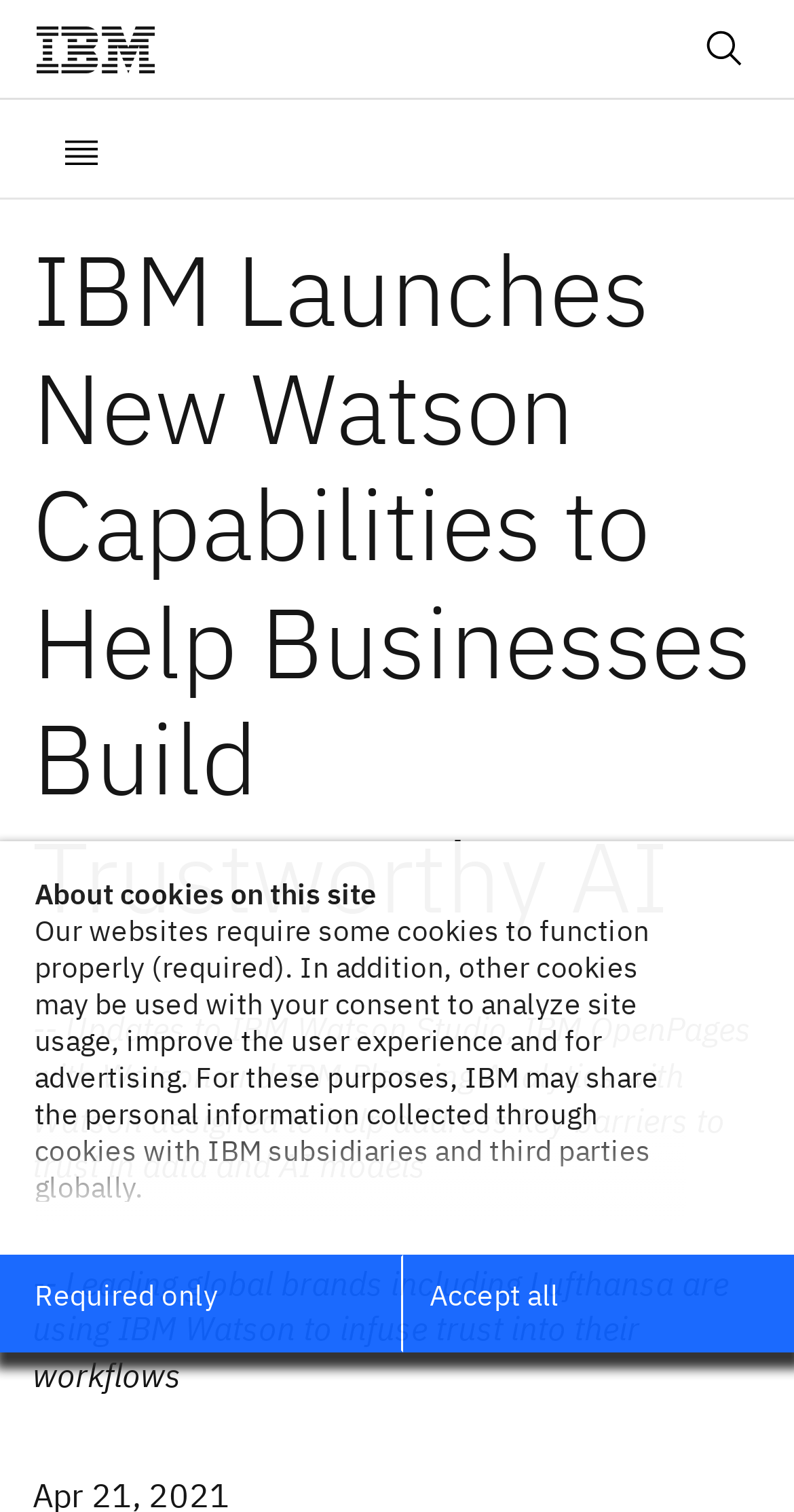Provide the bounding box coordinates of the HTML element described by the text: "privacy statement".

[0.044, 0.843, 0.776, 0.889]